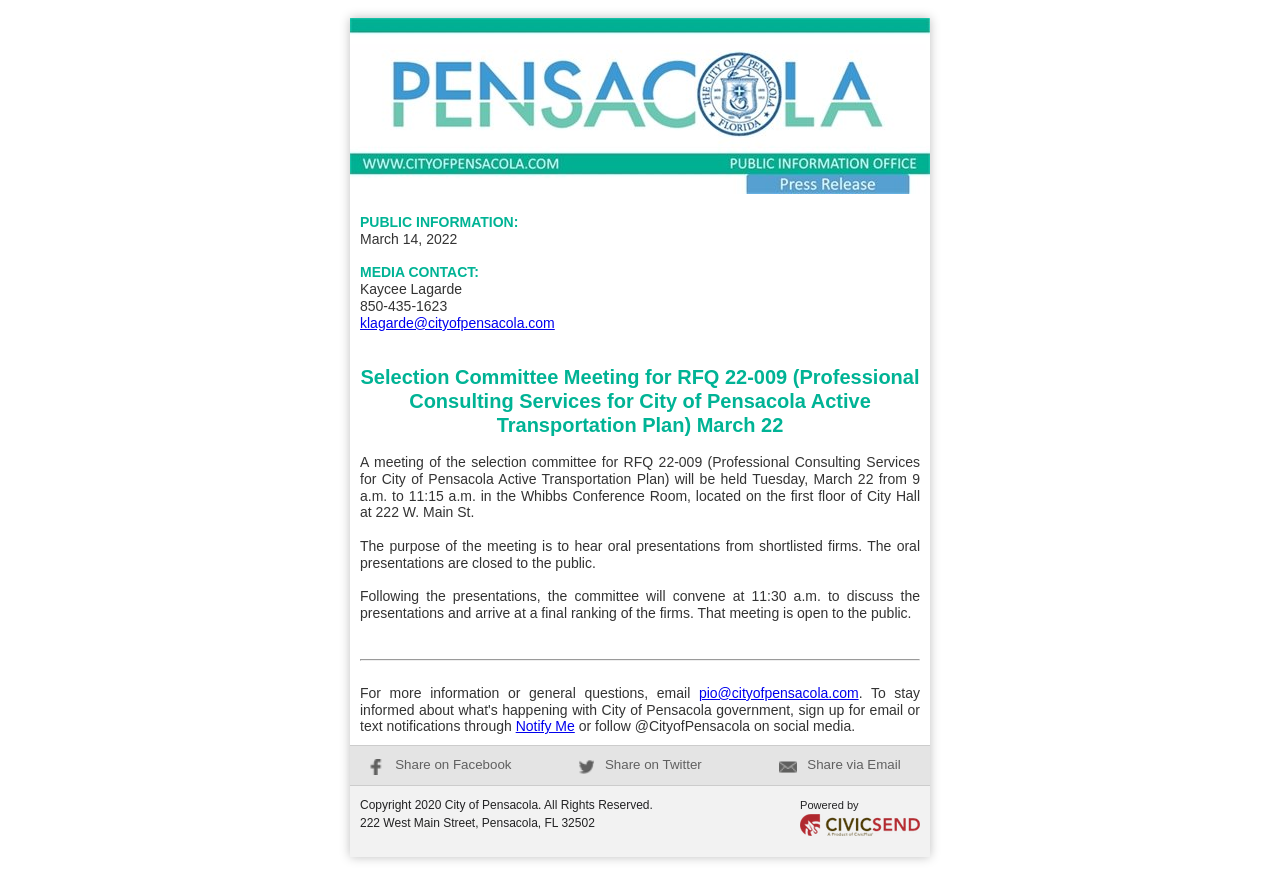Where is the Whibbs Conference Room located?
Kindly offer a detailed explanation using the data available in the image.

The webpage mentions that the Whibbs Conference Room, where the Selection Committee Meeting for RFQ 22-009 will be held, is located on the first floor of City Hall at 222 W. Main St.